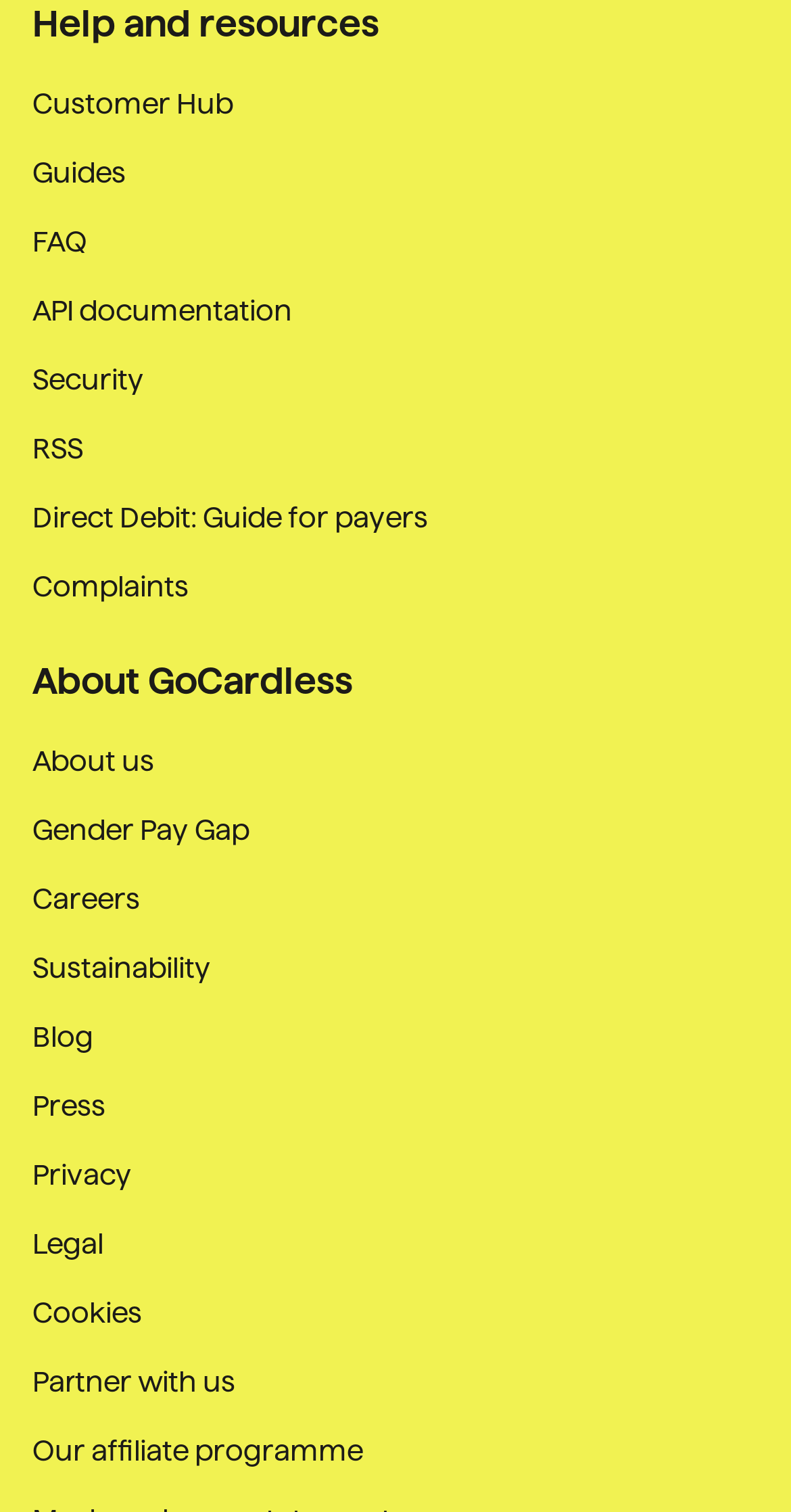Please identify the bounding box coordinates of the region to click in order to complete the given instruction: "Check about us". The coordinates should be four float numbers between 0 and 1, i.e., [left, top, right, bottom].

[0.041, 0.49, 0.195, 0.517]